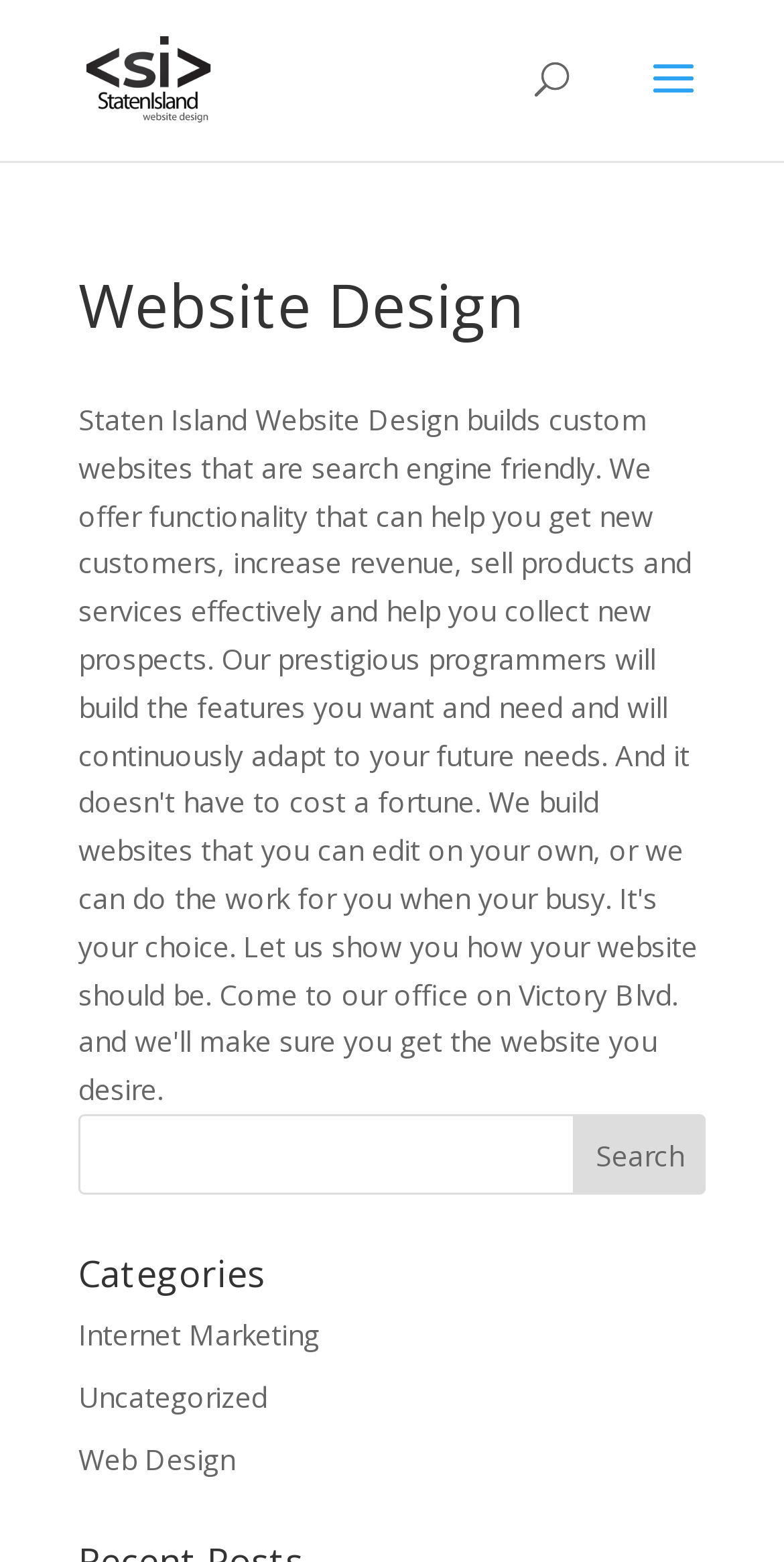Please provide a comprehensive response to the question below by analyzing the image: 
What is the purpose of the search bar?

The search bar is located at the top of the webpage, and it has a textbox and a search button. This suggests that the user can input keywords to search for specific content within the website, which is a common feature in many websites.